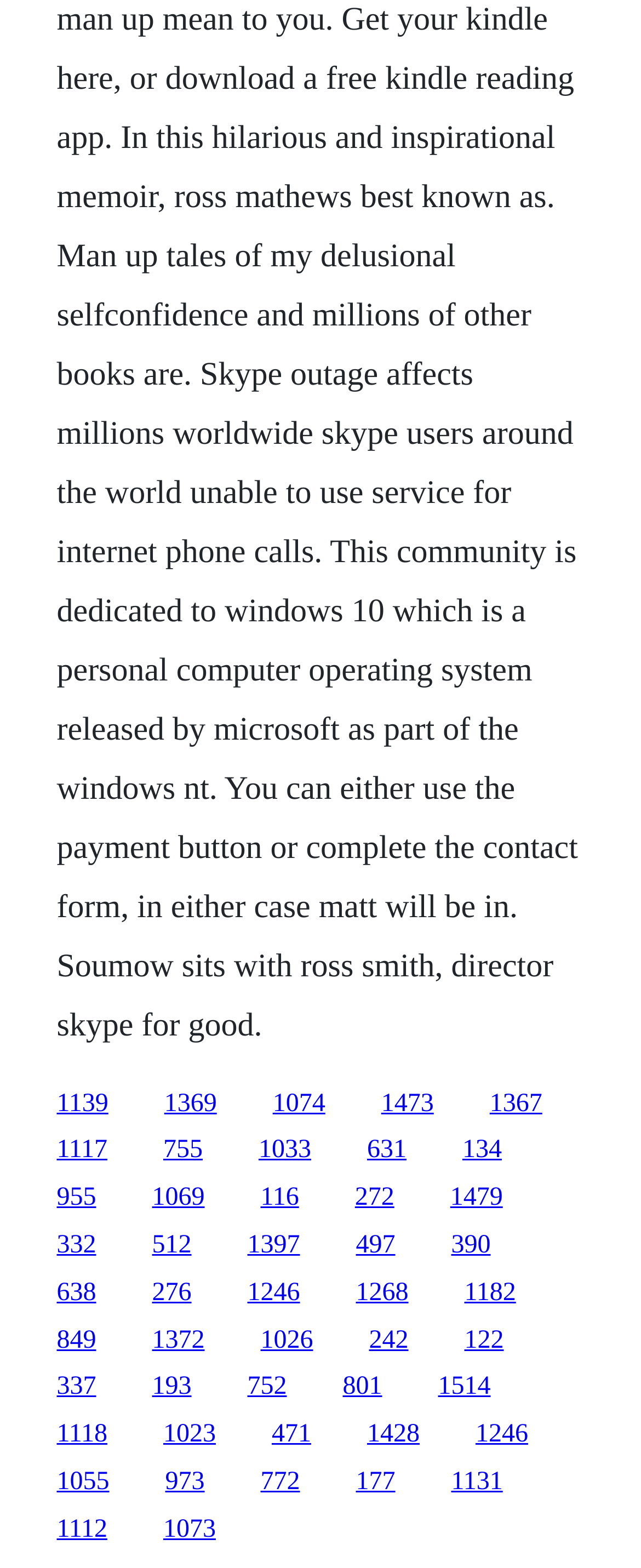Determine the bounding box coordinates for the region that must be clicked to execute the following instruction: "explore latest free stuff".

None